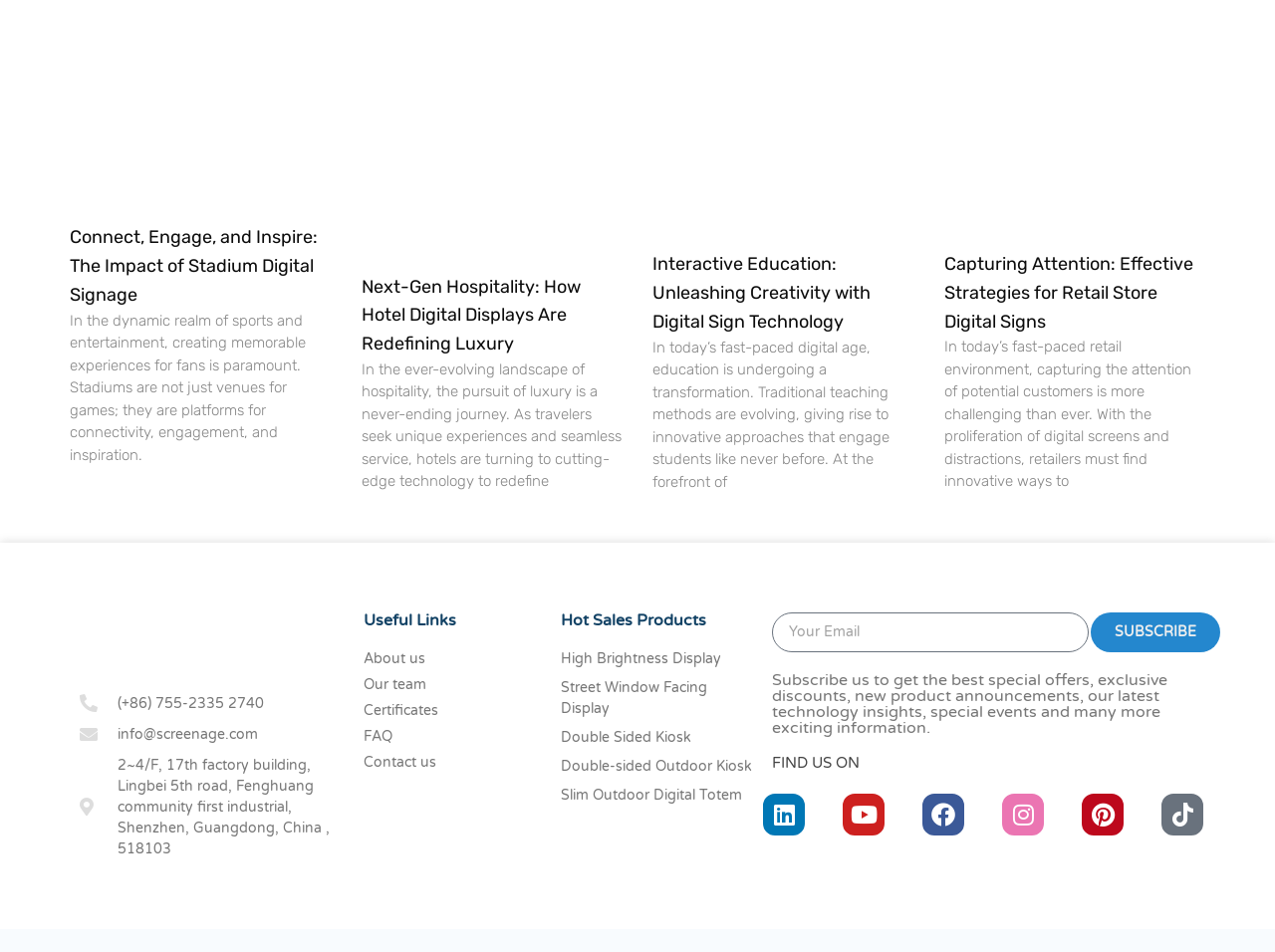Using the provided description: "Youtube", find the bounding box coordinates of the corresponding UI element. The output should be four float numbers between 0 and 1, in the format [left, top, right, bottom].

[0.659, 0.831, 0.696, 0.881]